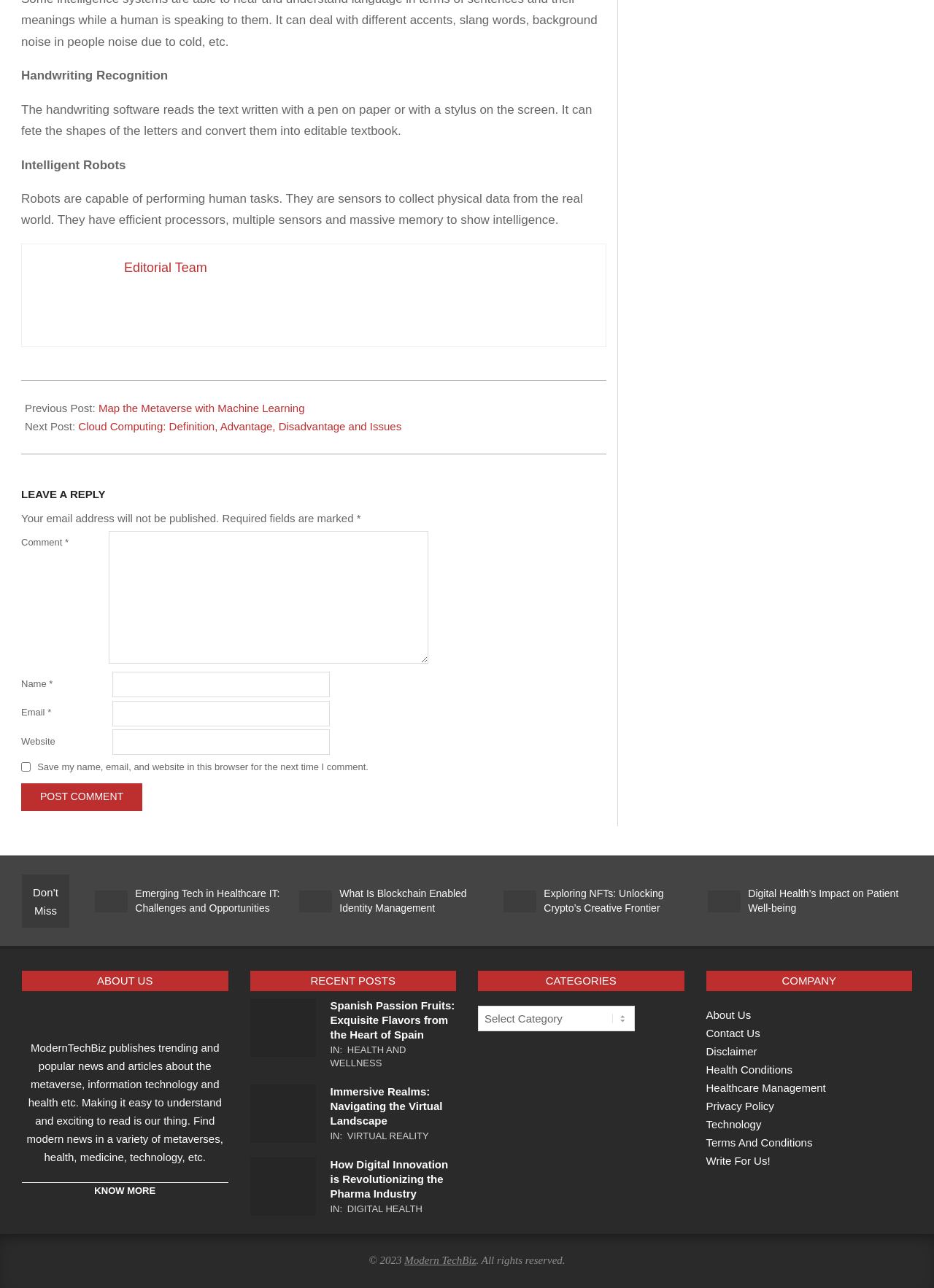Return the bounding box coordinates of the UI element that corresponds to this description: "parent_node: Email * aria-describedby="email-notes" name="email"". The coordinates must be given as four float numbers in the range of 0 and 1, [left, top, right, bottom].

[0.12, 0.544, 0.353, 0.564]